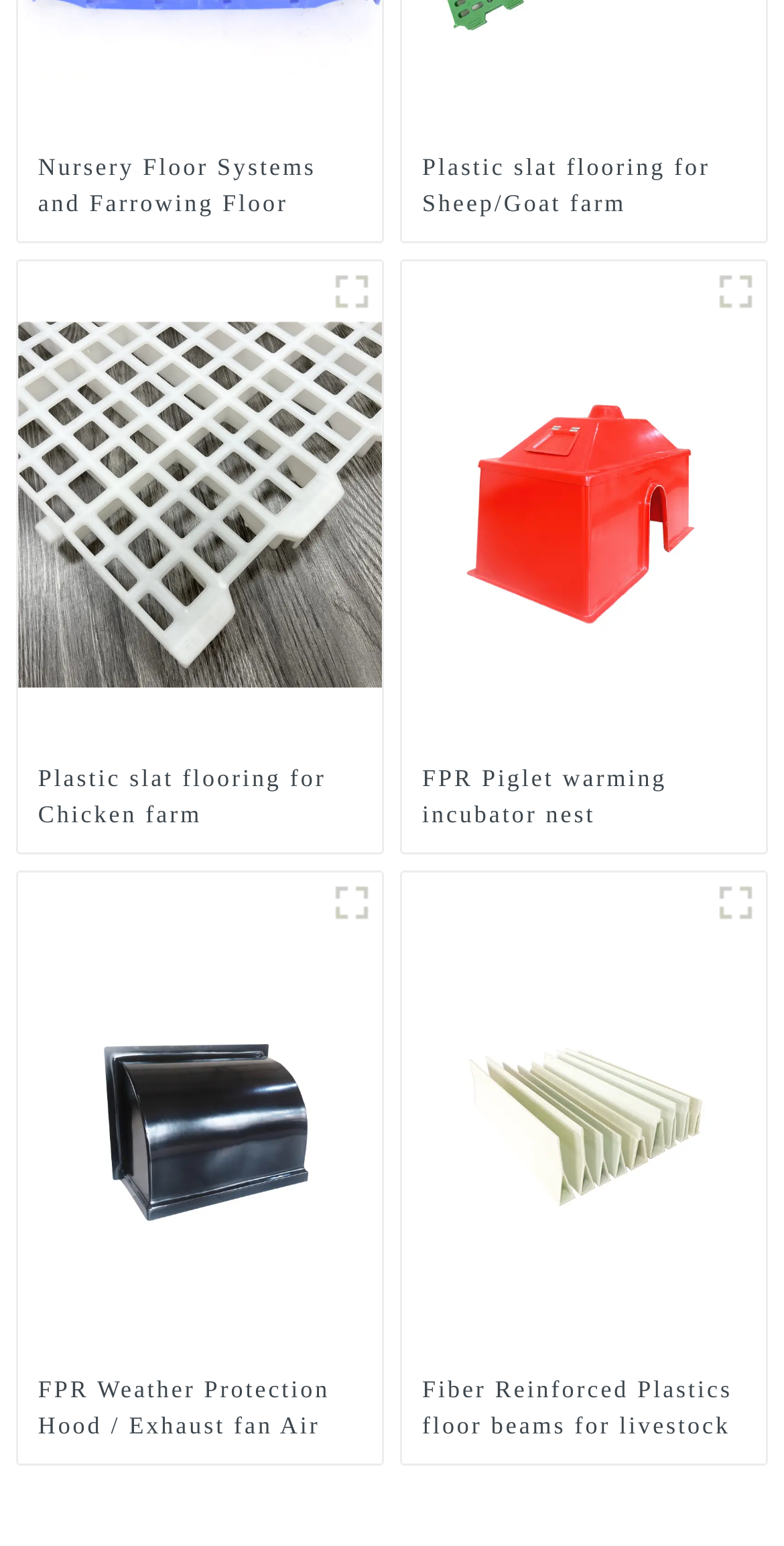Find the bounding box coordinates of the clickable area that will achieve the following instruction: "View Fiber Reinforced Plastics floor beams for livestock".

[0.538, 0.887, 0.952, 0.934]